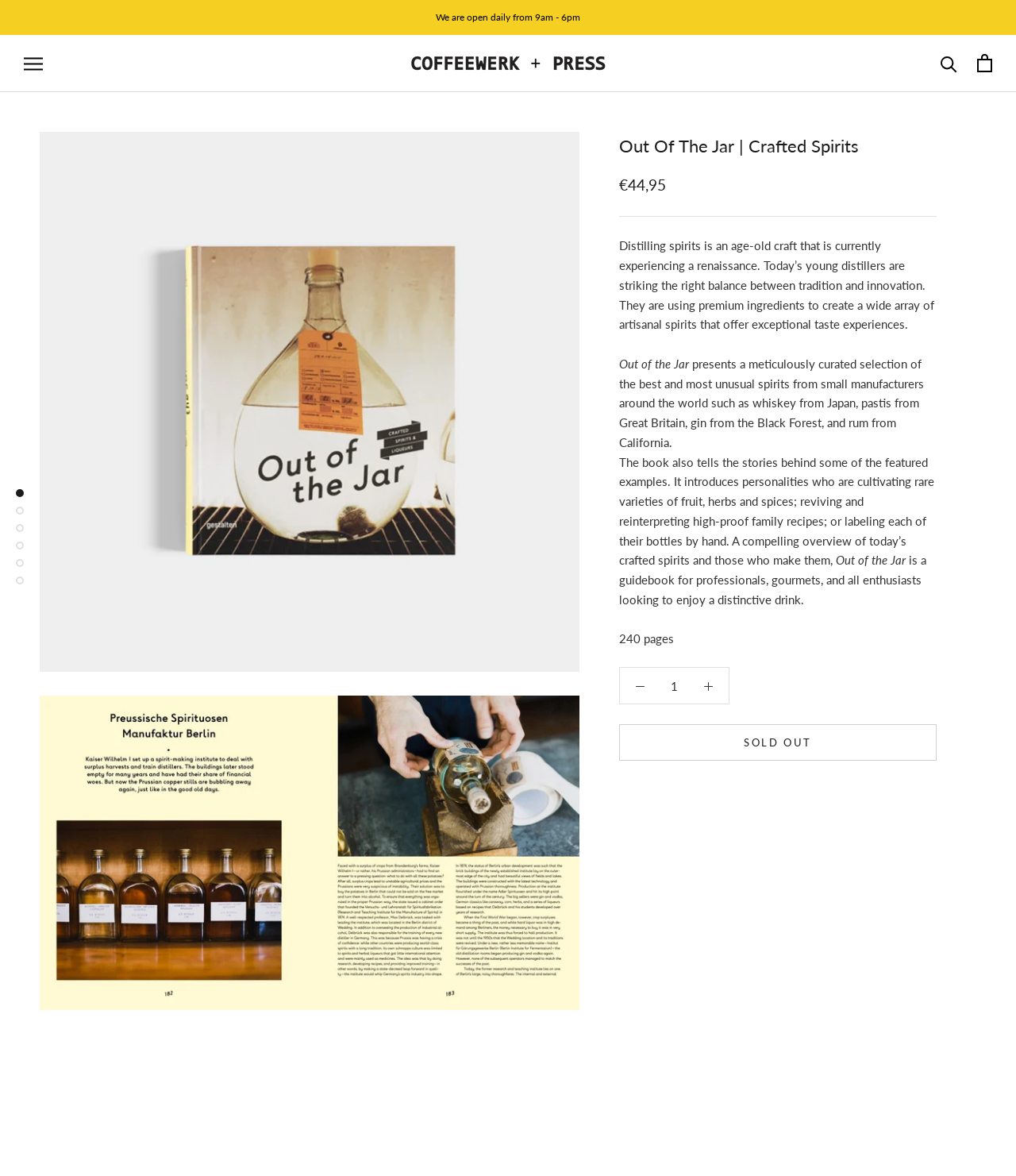What is the number of pages in the book?
Please look at the screenshot and answer using one word or phrase.

240 pages